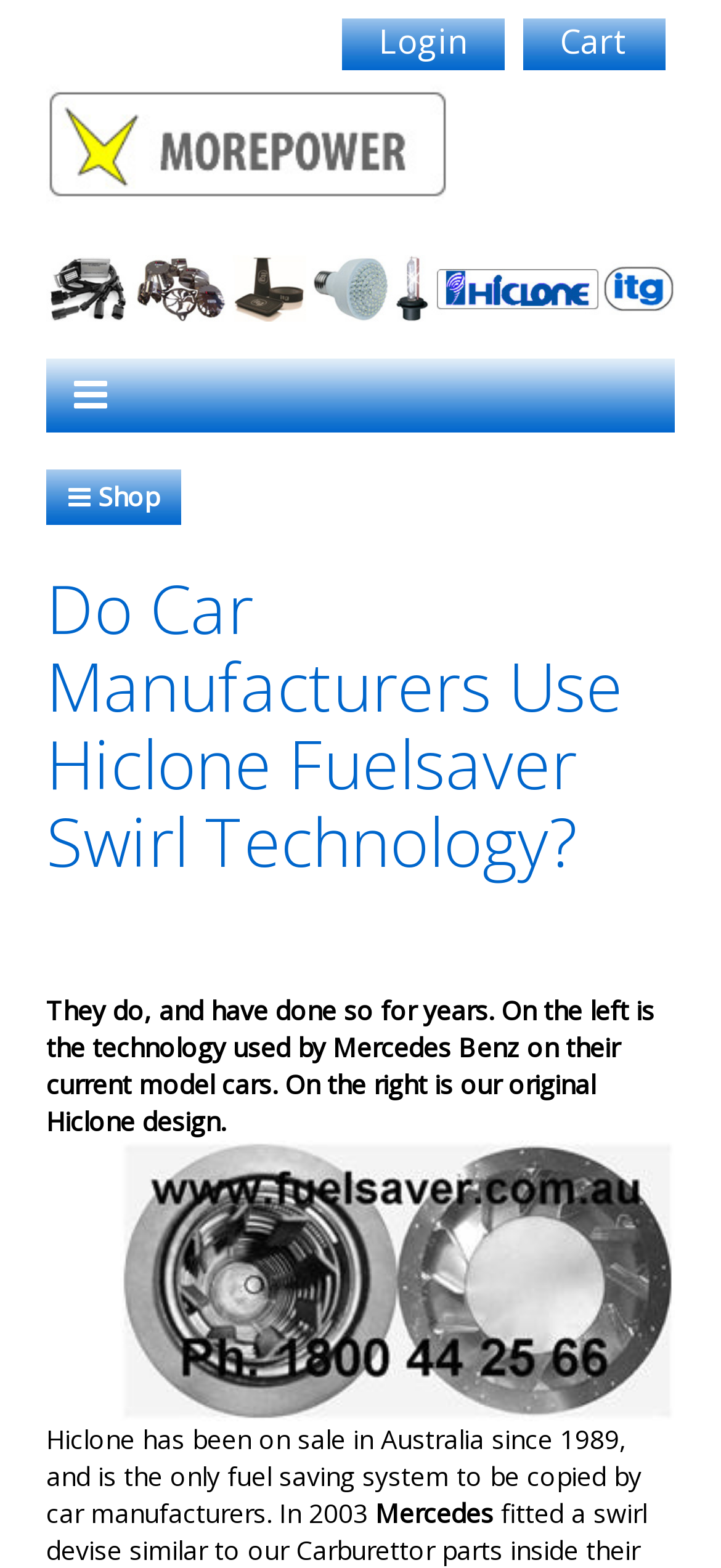Answer the question in one word or a short phrase:
What is the purpose of the Hiclone Fuelsaver Swirl Technology?

Fuel saving